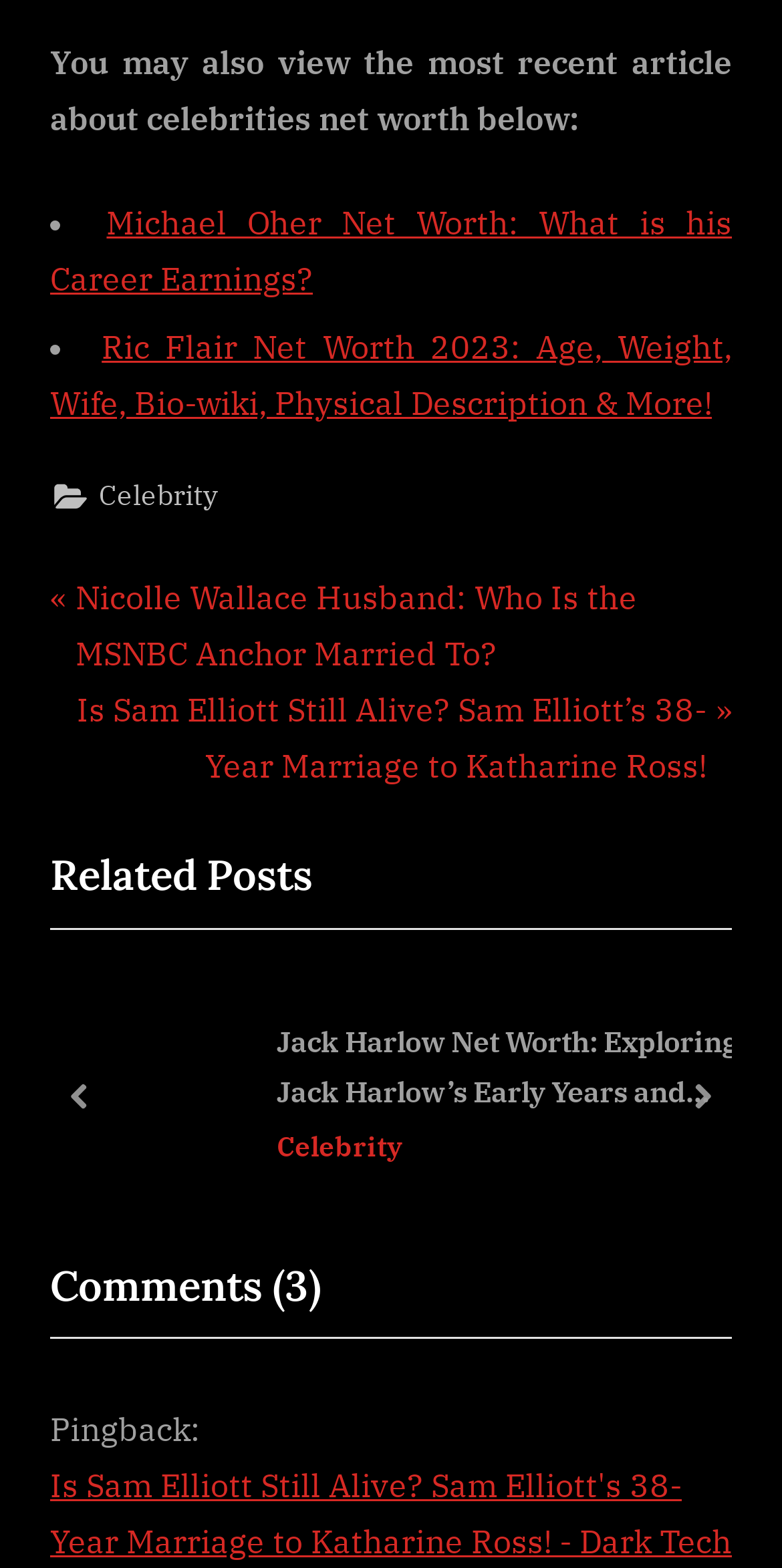How many navigation links are there?
Refer to the image and answer the question using a single word or phrase.

2